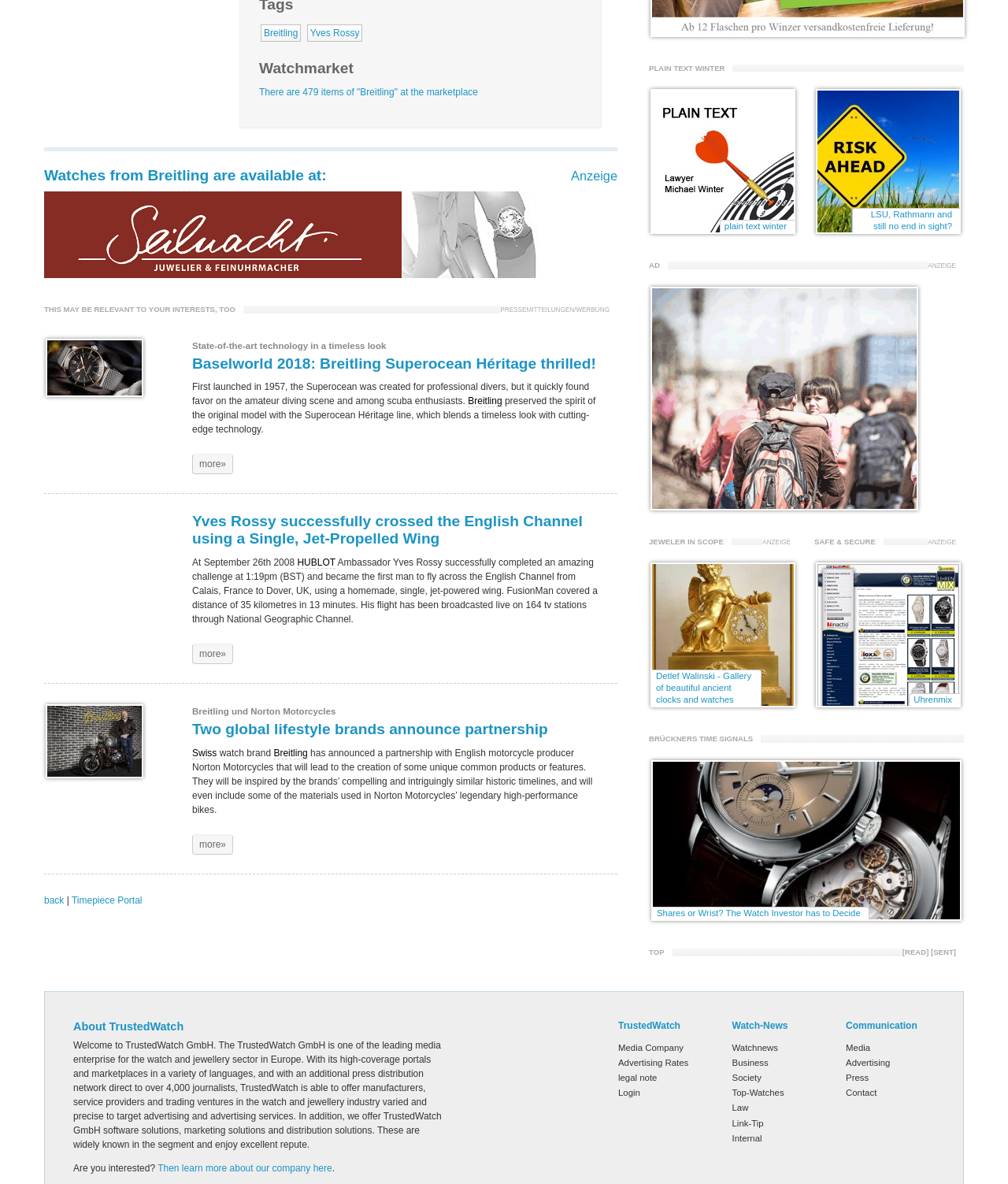Specify the bounding box coordinates (top-left x, top-left y, bottom-right x, bottom-right y) of the UI element in the screenshot that matches this description: Uhrenmix

[0.906, 0.587, 0.945, 0.595]